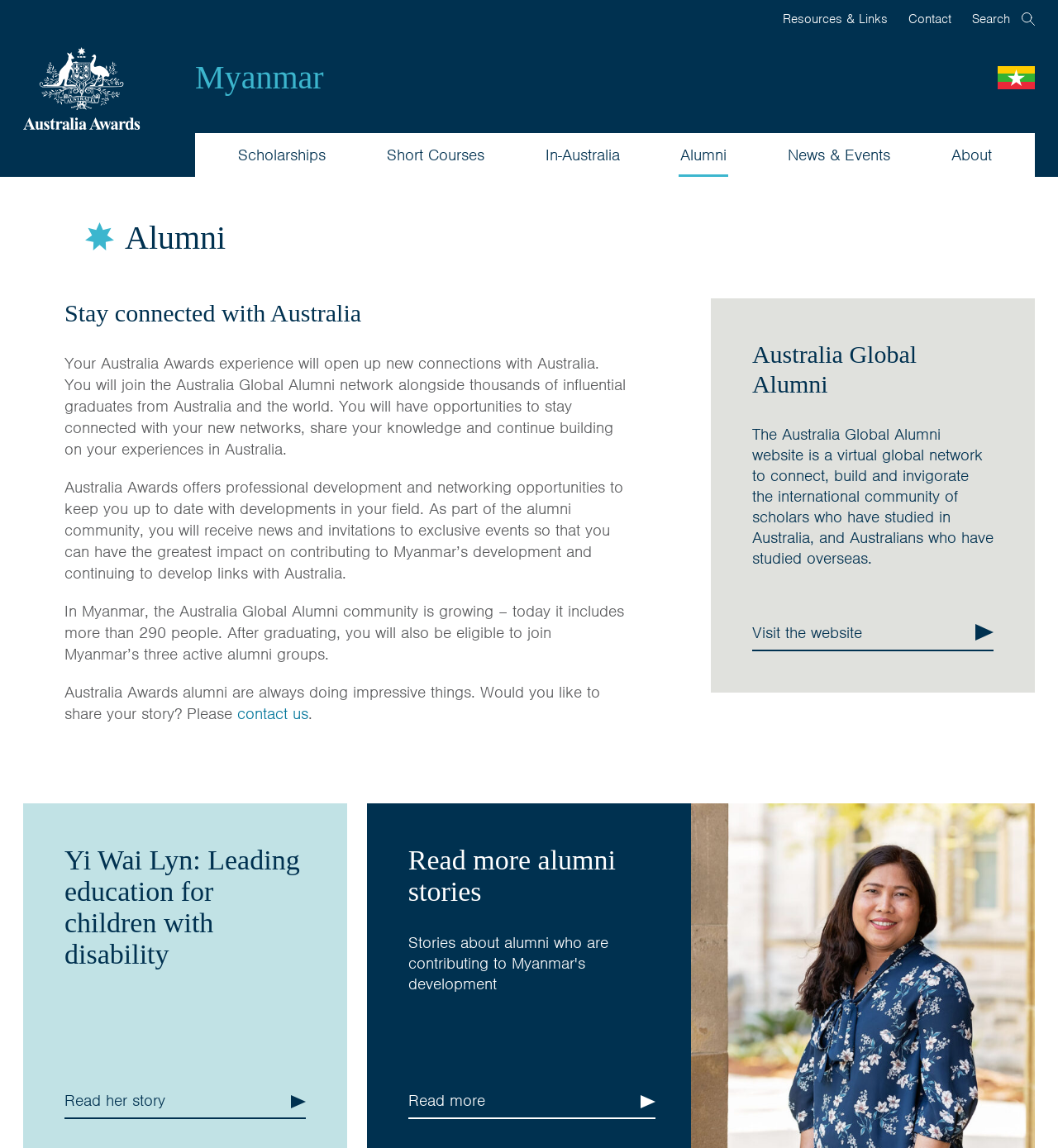Please identify the coordinates of the bounding box for the clickable region that will accomplish this instruction: "Visit Australia Awards Myanmar website".

[0.022, 0.017, 0.184, 0.137]